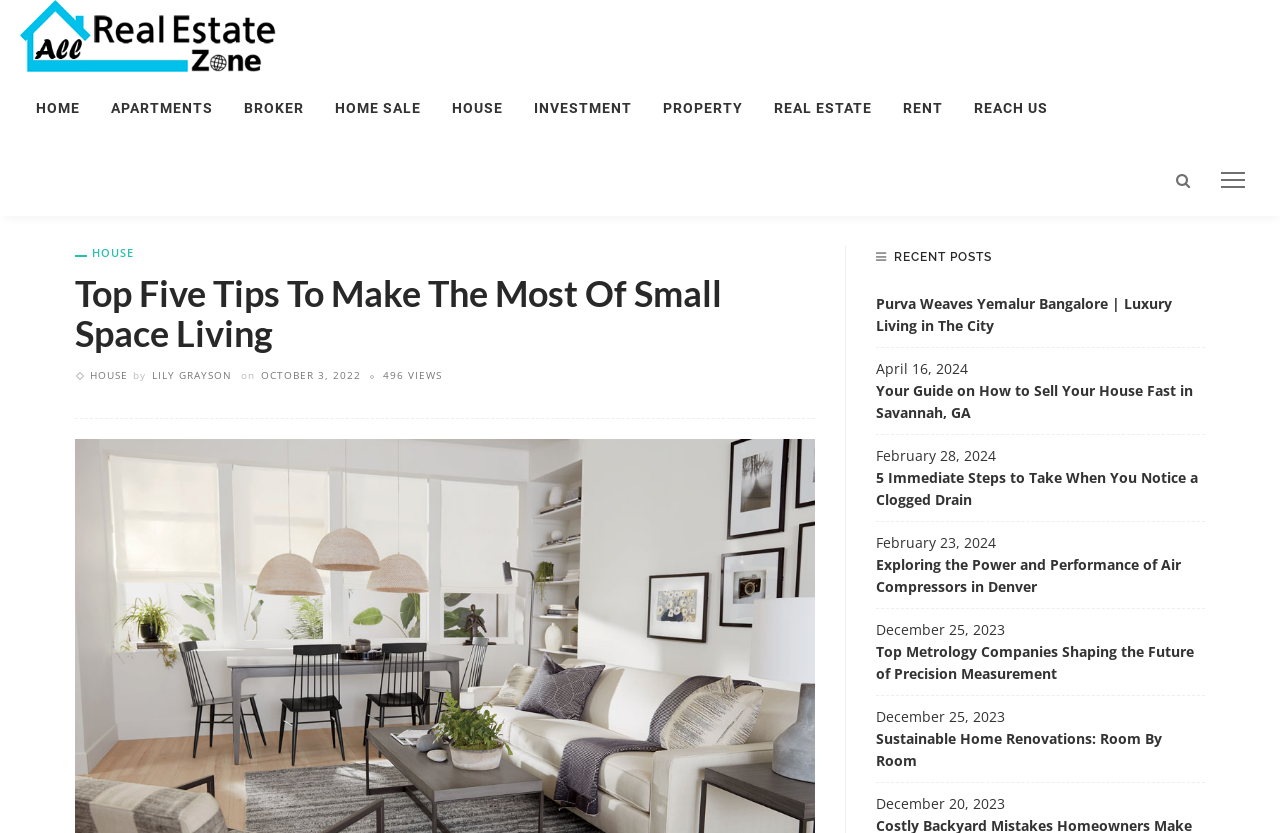What is the name of the real estate agent?
Use the information from the screenshot to give a comprehensive response to the question.

The name of the real estate agent can be found in the top-left corner of the webpage, where it says 'All Real Estate Zone – Real Estate Agent – Find Your Dream Home'.